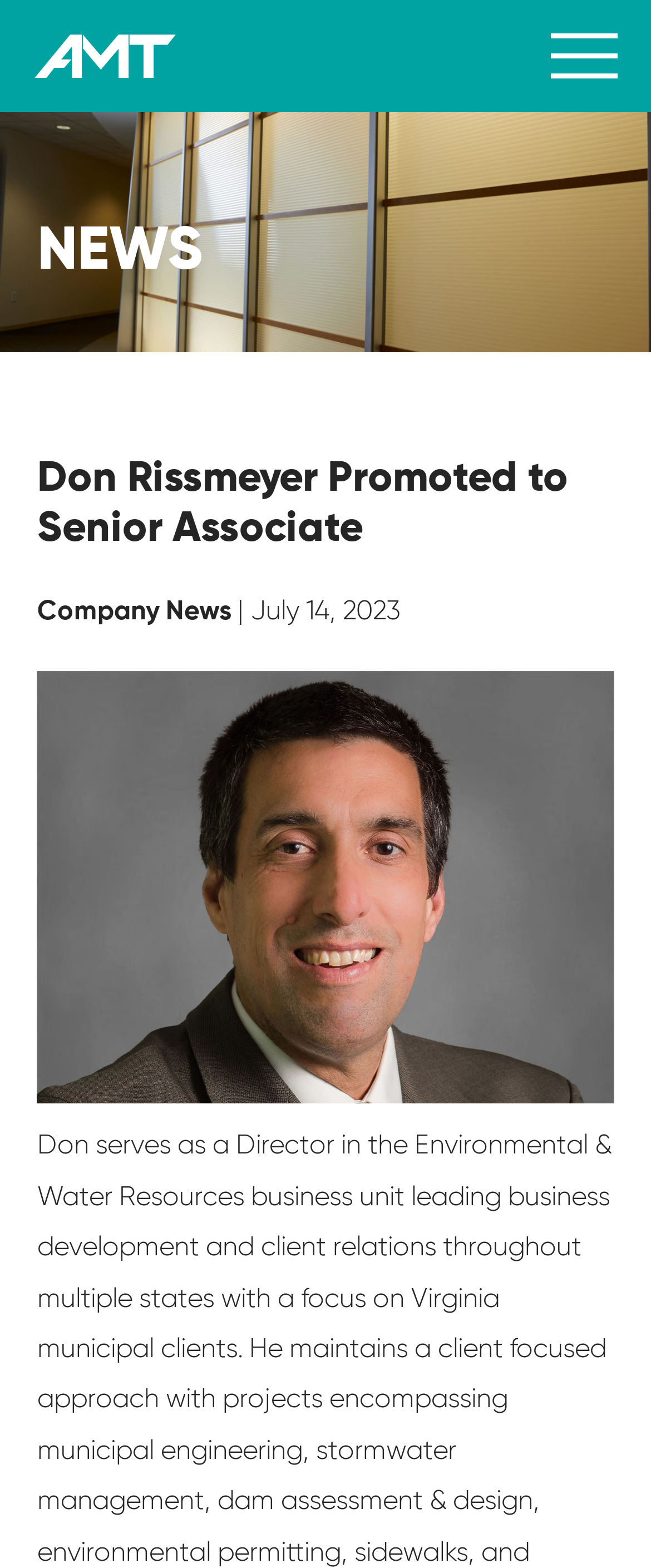Provide a thorough description of the webpage's content and layout.

The webpage is an announcement page from AMT Engineering, featuring the promotion of Don Rissmeyer to Senior Associate. At the top left corner, there is a link and an image, both labeled "AMT", which likely represents the company's logo. On the opposite side, at the top right corner, there is a button labeled "Menu". 

Below the top section, there is a heading "NEWS" at the top left, followed by a larger heading "Don Rissmeyer Promoted to Senior Associate" that spans almost the entire width of the page. Underneath the headings, there are two lines of text: "Company News" and "| July 14, 2023", with the latter indicating the date of the announcement.